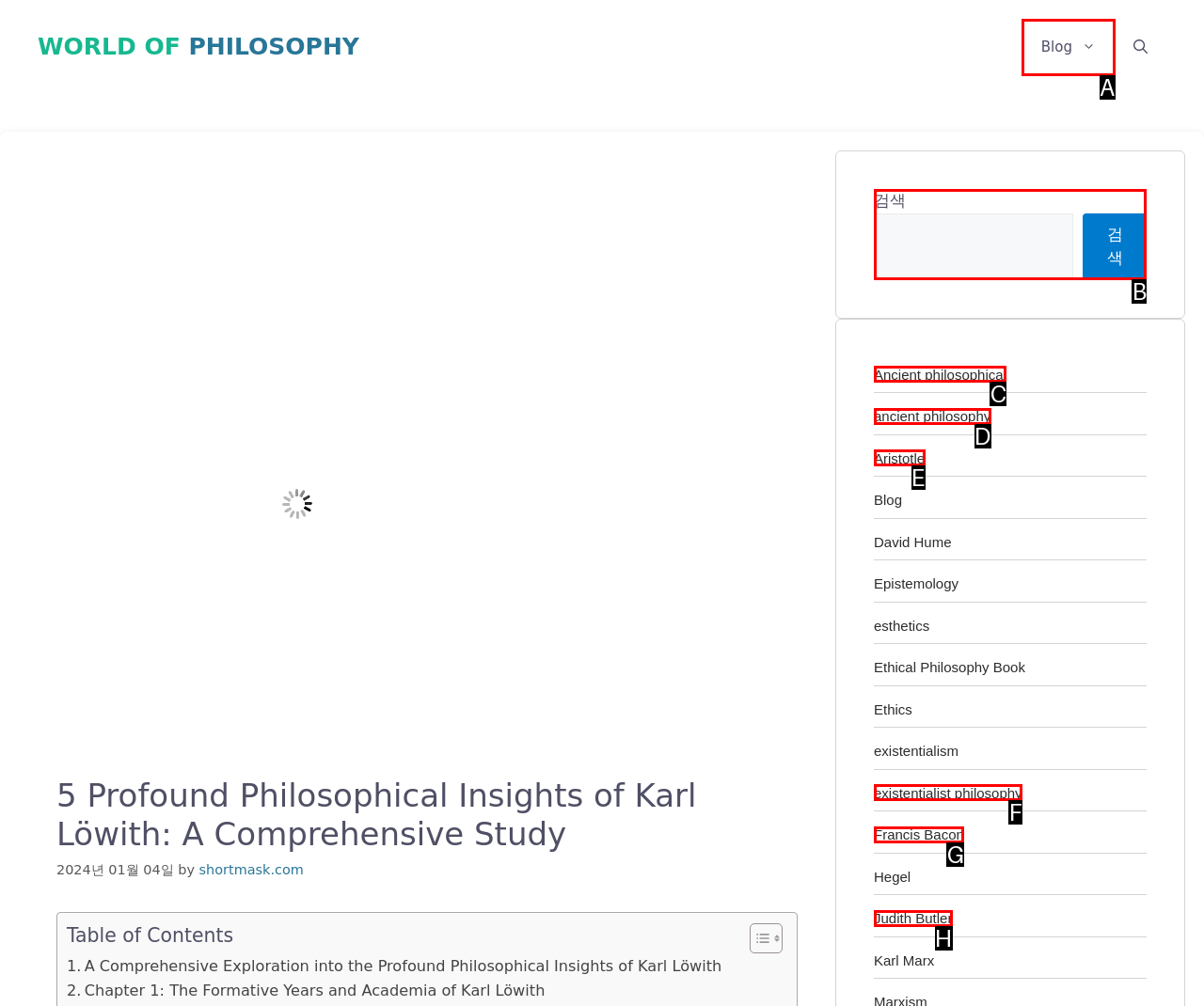Decide which letter you need to select to fulfill the task: Search for 'Ancient philosophical'
Answer with the letter that matches the correct option directly.

B